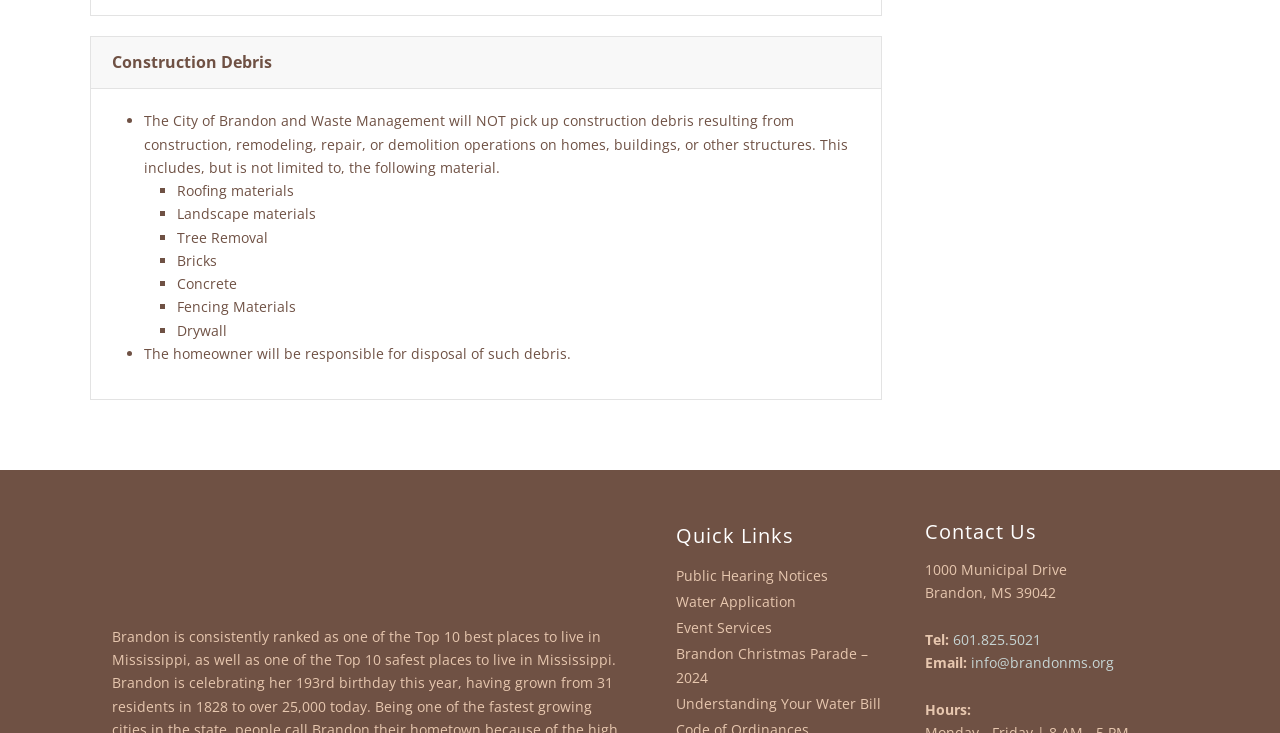Answer the question in a single word or phrase:
What is the address of the city?

1000 Municipal Drive